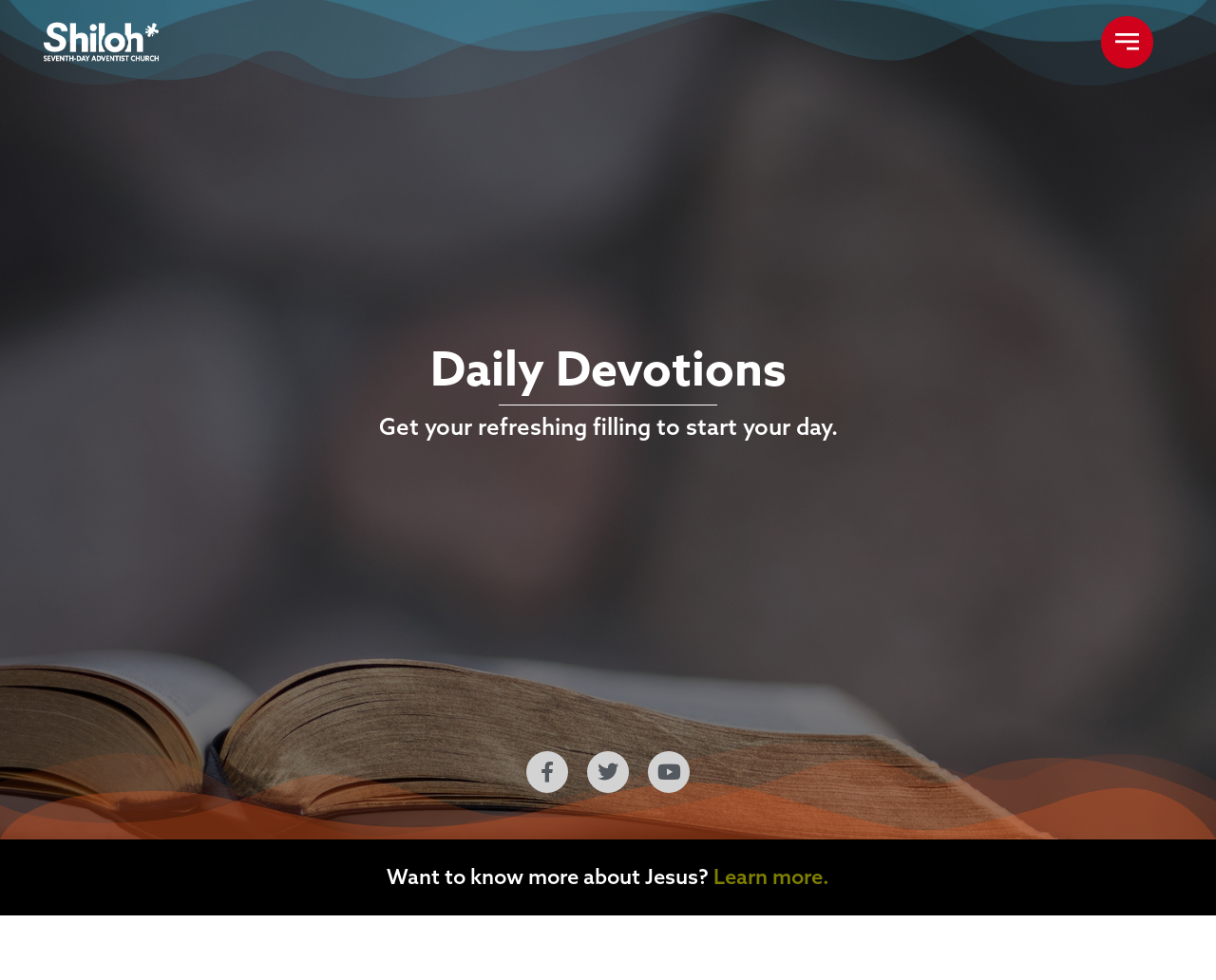Using the description "Contact Now", locate and provide the bounding box of the UI element.

None